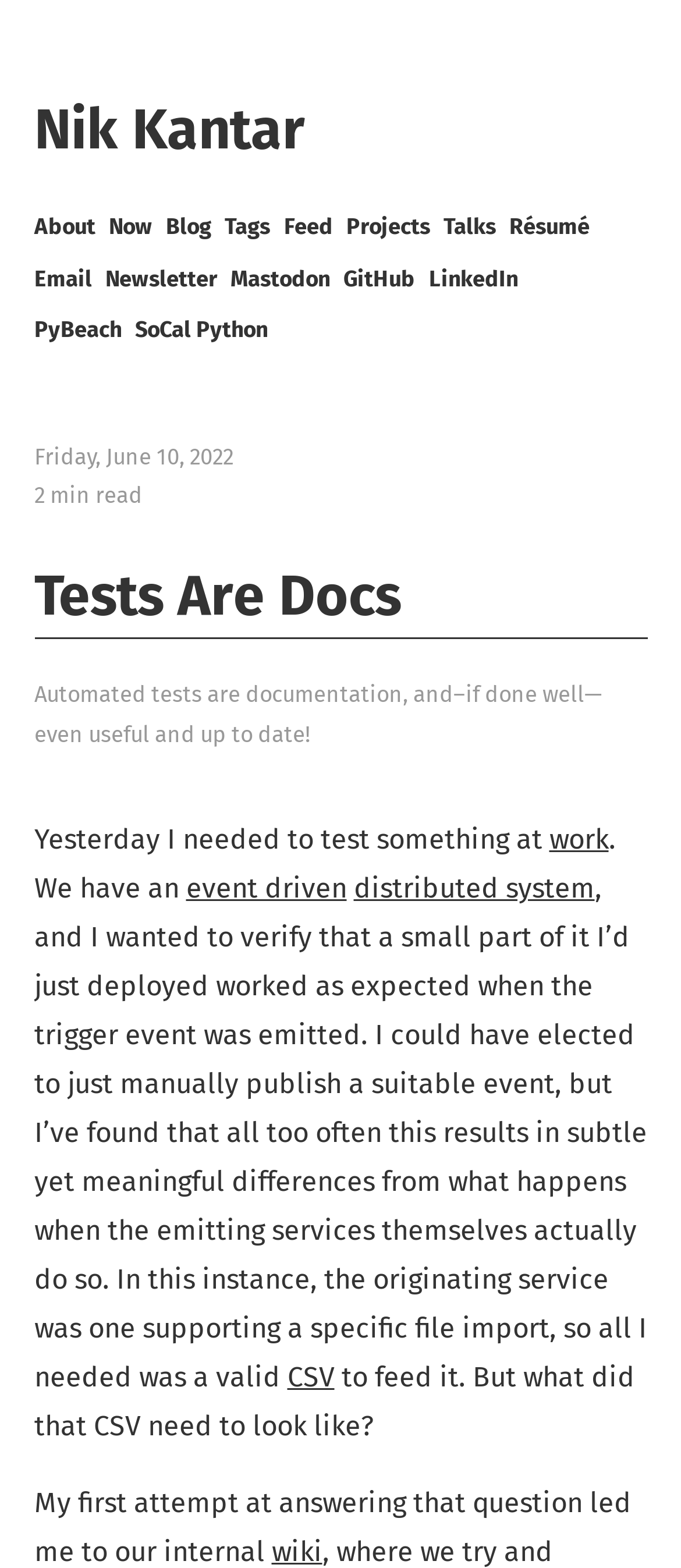Pinpoint the bounding box coordinates of the clickable element to carry out the following instruction: "check the newsletter."

[0.154, 0.169, 0.319, 0.186]